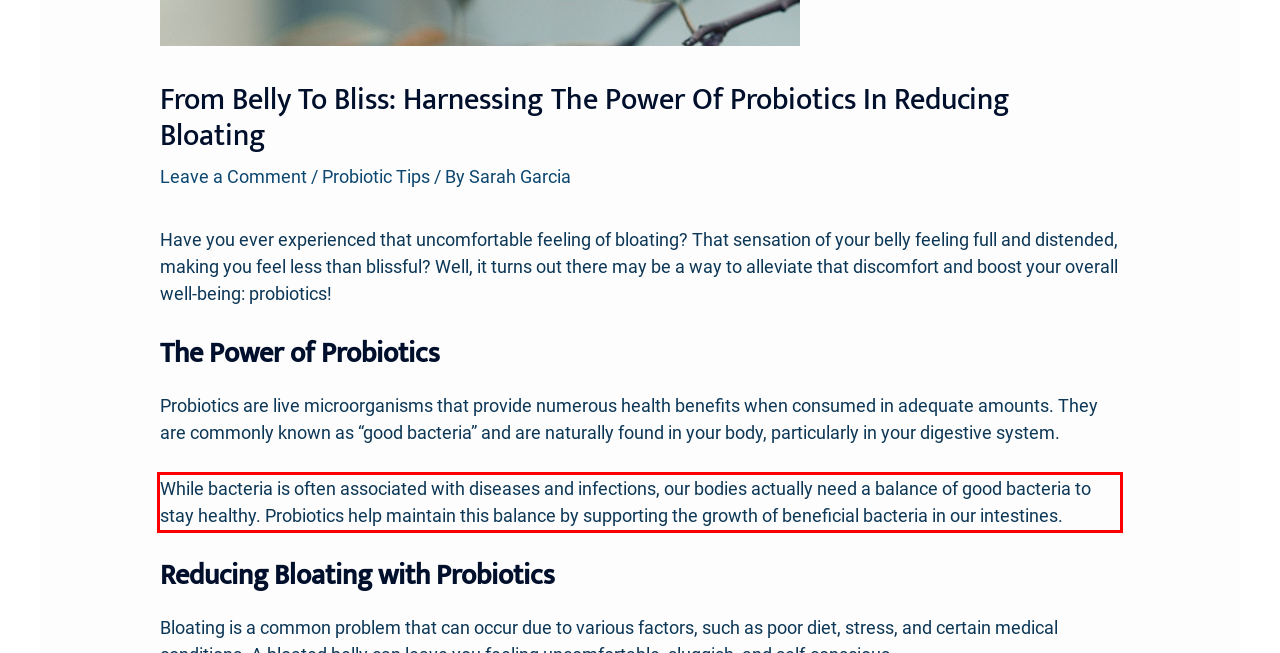You are provided with a screenshot of a webpage featuring a red rectangle bounding box. Extract the text content within this red bounding box using OCR.

While bacteria is often associated with diseases and infections, our bodies actually need a balance of good bacteria to stay healthy. Probiotics help maintain this balance by supporting the growth of beneficial bacteria in our intestines.